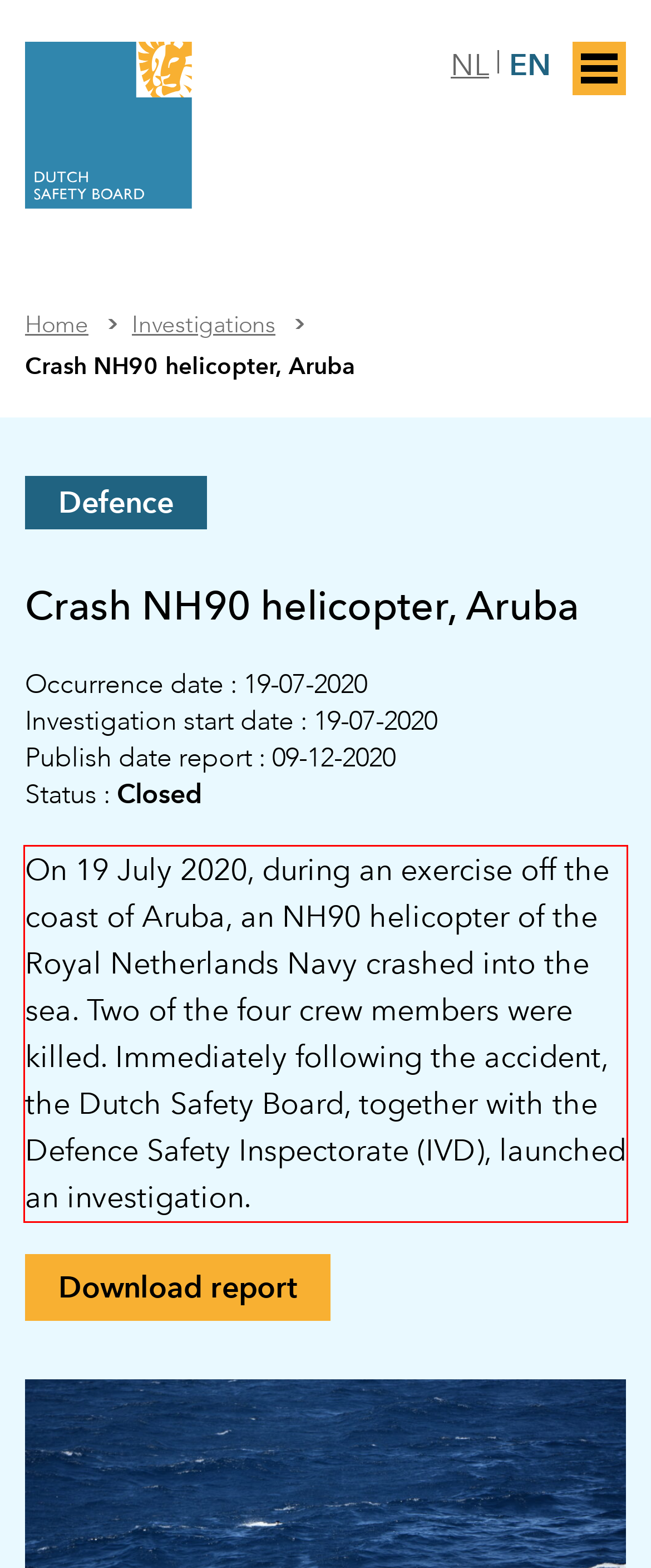Using the provided screenshot of a webpage, recognize the text inside the red rectangle bounding box by performing OCR.

On 19 July 2020, during an exercise off the coast of Aruba, an NH90 helicopter of the Royal Netherlands Navy crashed into the sea. Two of the four crew members were killed. Immediately following the accident, the Dutch Safety Board, together with the Defence Safety Inspectorate (IVD), launched an investigation.